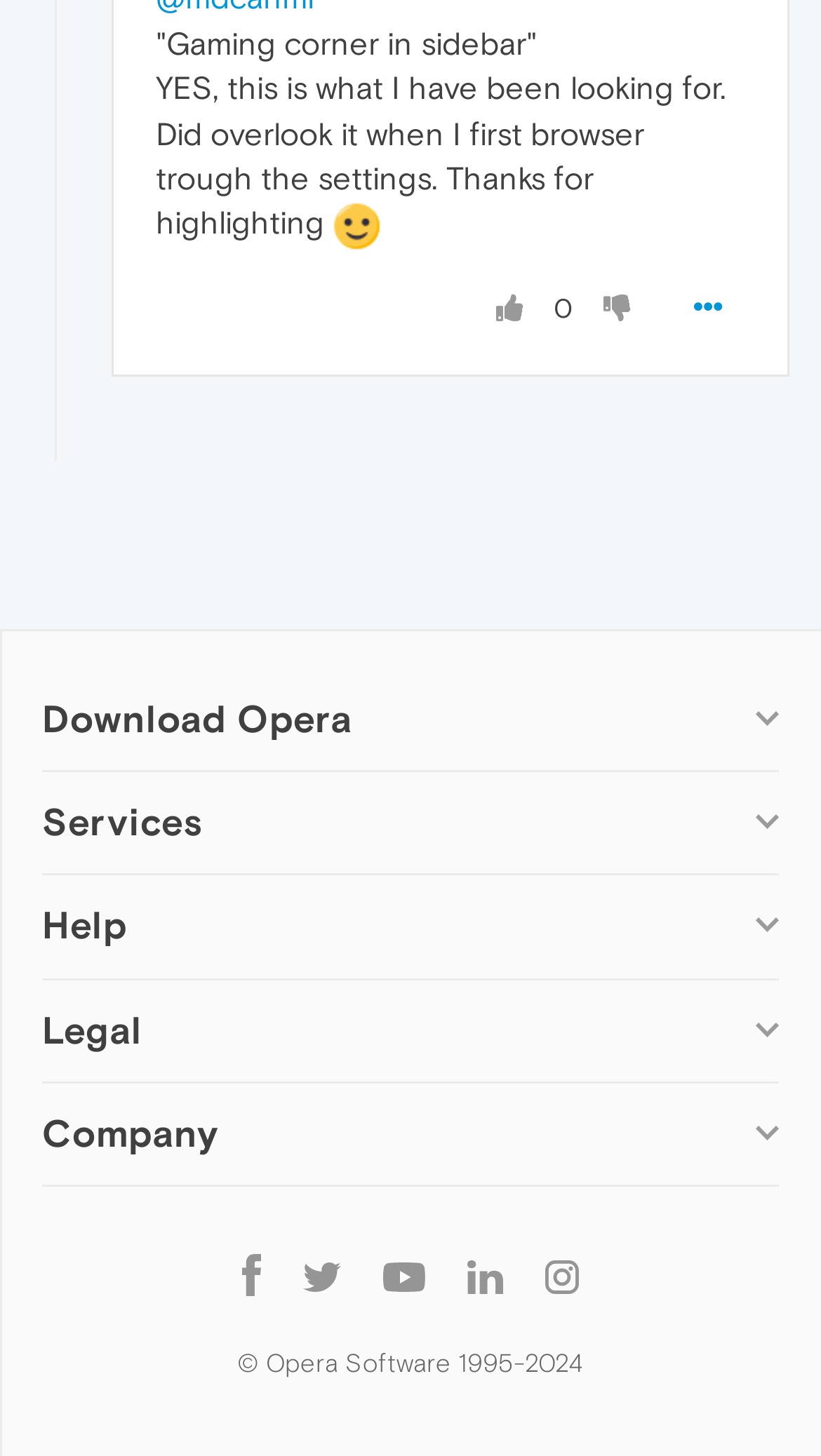Identify the bounding box coordinates of the area you need to click to perform the following instruction: "Follow Opera on Facebook".

[0.269, 0.858, 0.344, 0.894]